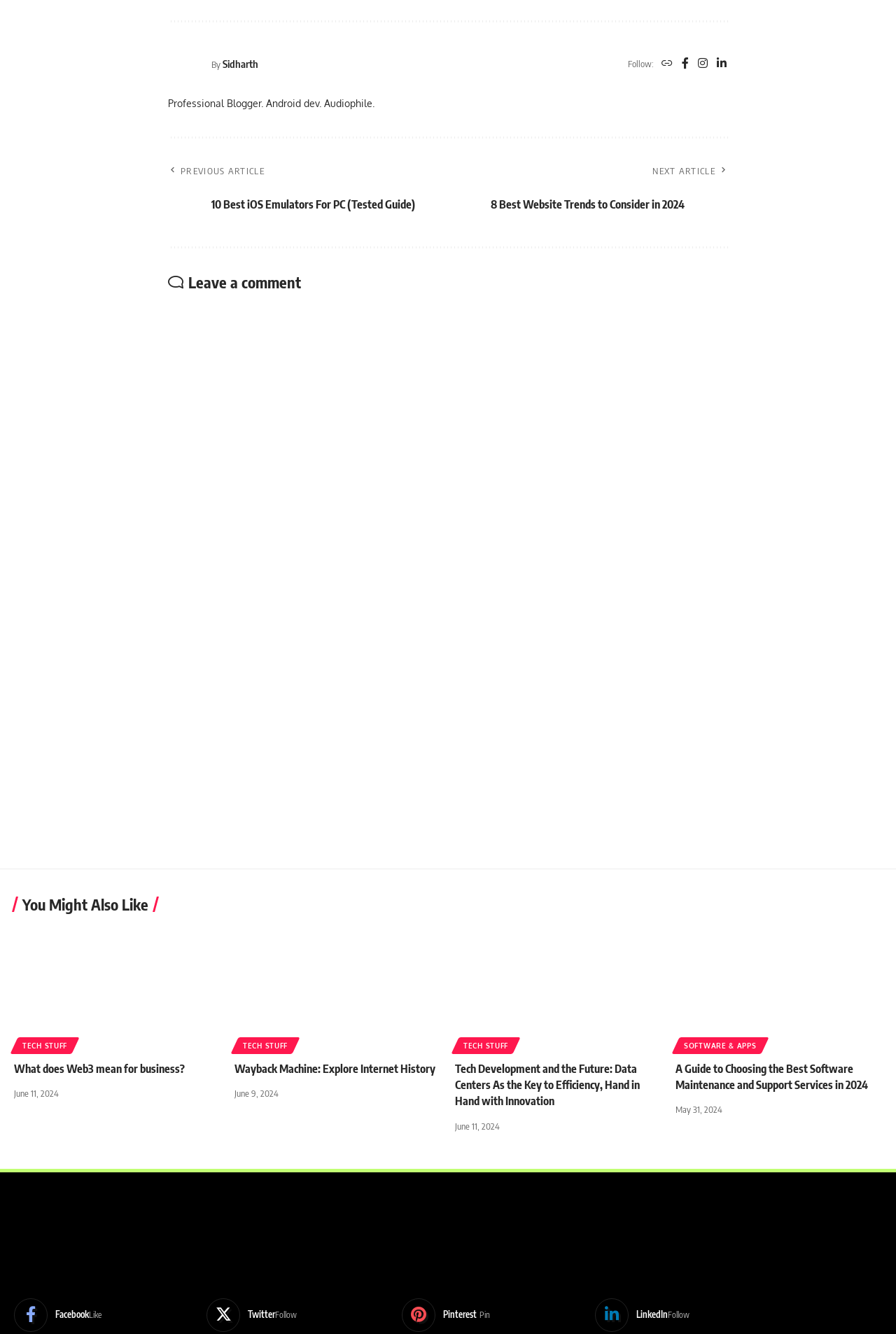Locate the bounding box coordinates of the area to click to fulfill this instruction: "Follow on Facebook". The bounding box should be presented as four float numbers between 0 and 1, in the order [left, top, right, bottom].

[0.016, 0.973, 0.114, 0.998]